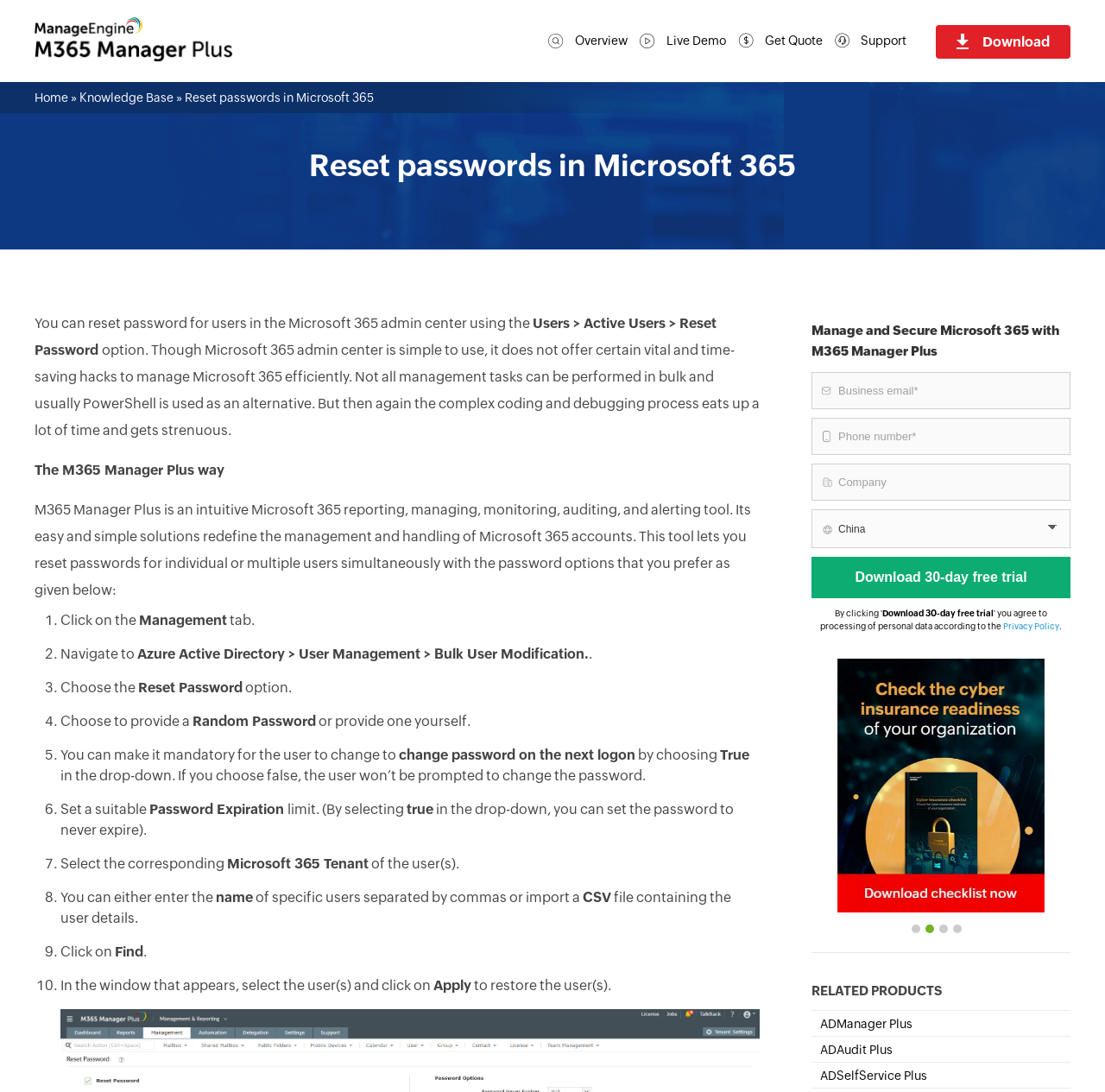Refer to the image and provide an in-depth answer to the question:
What are the steps to reset passwords using M365 Manager Plus?

The steps to reset passwords using M365 Manager Plus are: 1) Click on the Management tab, 2) Navigate to Azure Active Directory > User Management > Bulk User Modification, 3) Choose the Reset Password option, 4) Choose to provide a Random Password or provide one yourself, 5) Make it mandatory for the user to change to change password on the next logon, 6) Set a suitable Password Expiration limit, 7) Select the corresponding Microsoft 365 Tenant of the user(s), 8) Enter the name of specific users separated by commas or import a CSV file containing the user details, 9) Click on Find, and 10) Select the user(s) and click on Reset Password.